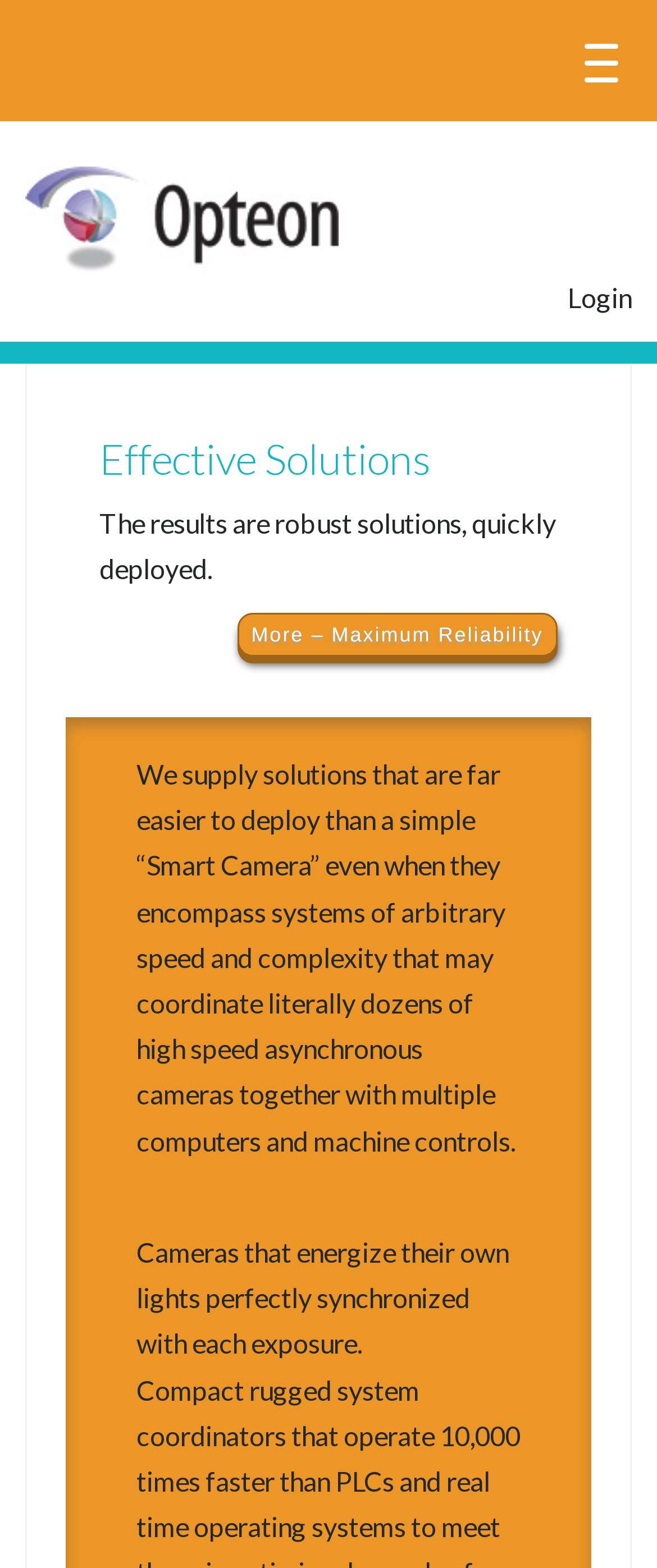Given the content of the image, can you provide a detailed answer to the question?
What is the complexity of the systems?

The systems mentioned on the webpage can be of arbitrary speed and complexity, and may coordinate dozens of high-speed asynchronous cameras together with multiple computers and machine controls, as stated in the text.